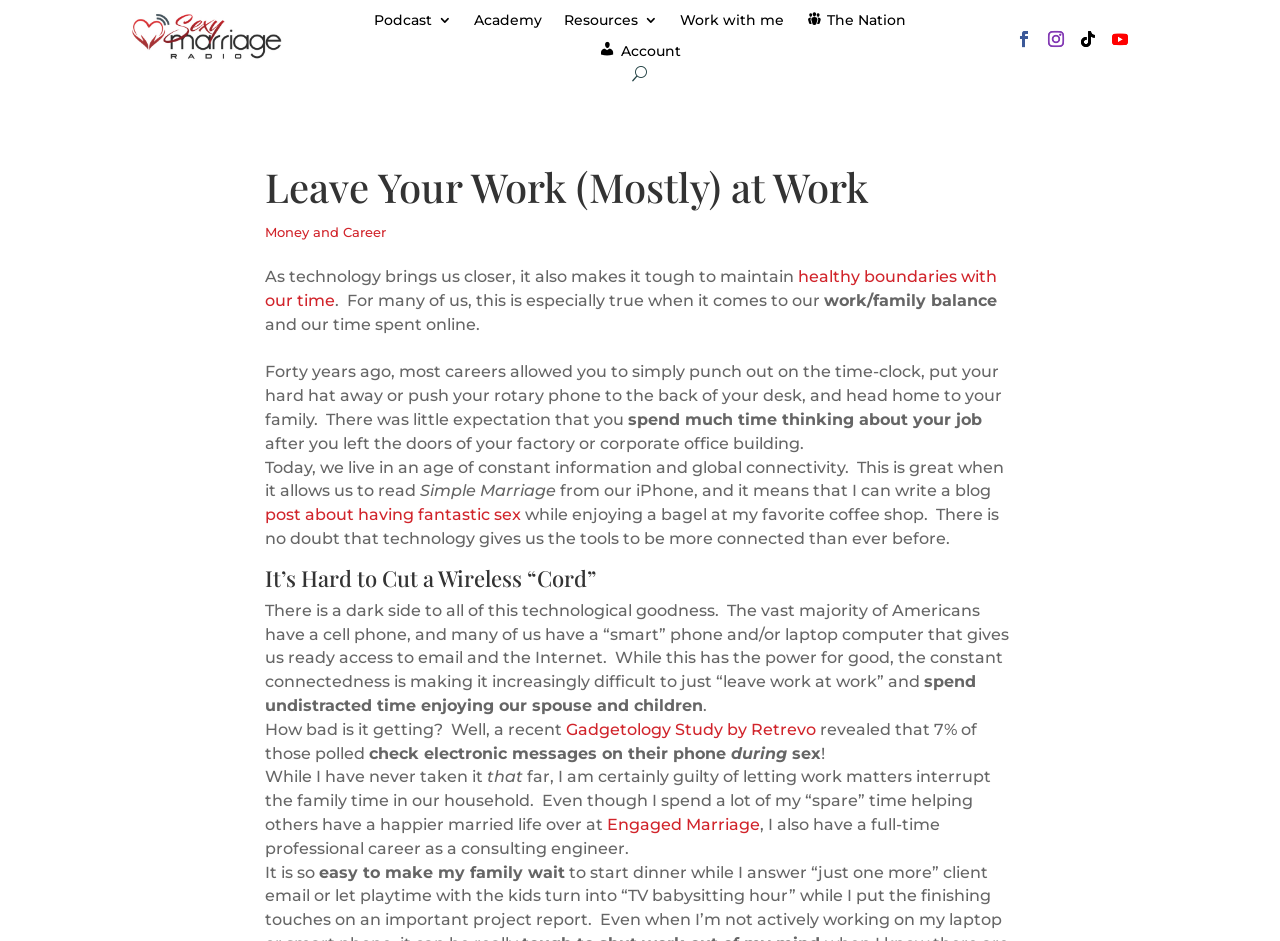Write a detailed summary of the webpage, including text, images, and layout.

This webpage is about maintaining a healthy work-life balance in the modern age of technology. At the top, there is a logo image and a link to the website's title, "Leave Your Work (Mostly) at Work | Sexy Marriage Radio". Below the title, there are several links to different sections of the website, including "Podcast 3", "Academy", "Resources 3", "Work with me", and "The Nation". 

To the right of these links, there is a button with the label "U" and several social media links represented by icons. 

The main content of the webpage is an article that discusses the challenges of disconnecting from work in a world where technology allows us to be constantly connected. The article is divided into sections, with headings such as "Leave Your Work (Mostly) at Work" and "It’s Hard to Cut a Wireless “Cord”". 

The article begins by describing how technology has made it difficult to maintain healthy boundaries with our time, especially when it comes to our work/family balance. It then goes on to discuss how, in the past, people were able to leave work behind when they left the office, but now, with the constant availability of email and the internet, it's harder to disconnect. 

The article cites a study that found 7% of people check their electronic messages during sex, and the author shares their own struggles with letting work matters interrupt family time. The article concludes with the author reflecting on the importance of finding a balance between work and family life.